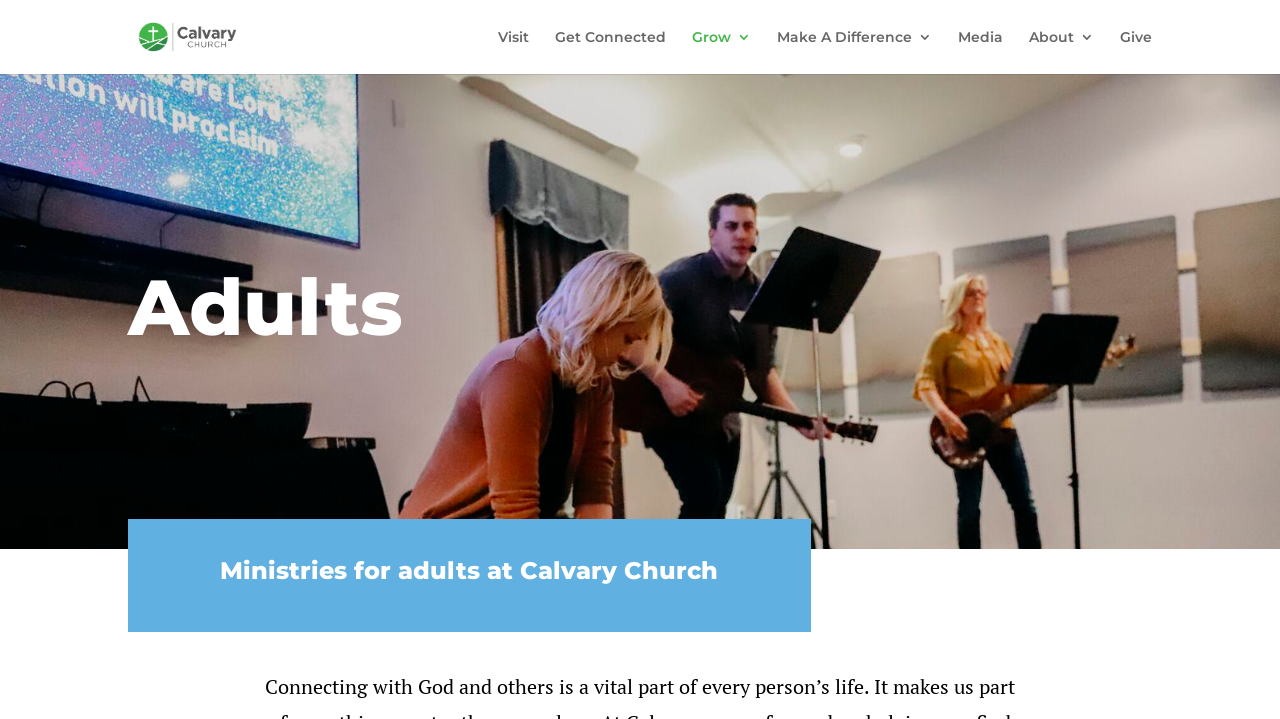Find the bounding box coordinates for the area you need to click to carry out the instruction: "make a donation". The coordinates should be four float numbers between 0 and 1, indicated as [left, top, right, bottom].

[0.875, 0.042, 0.9, 0.103]